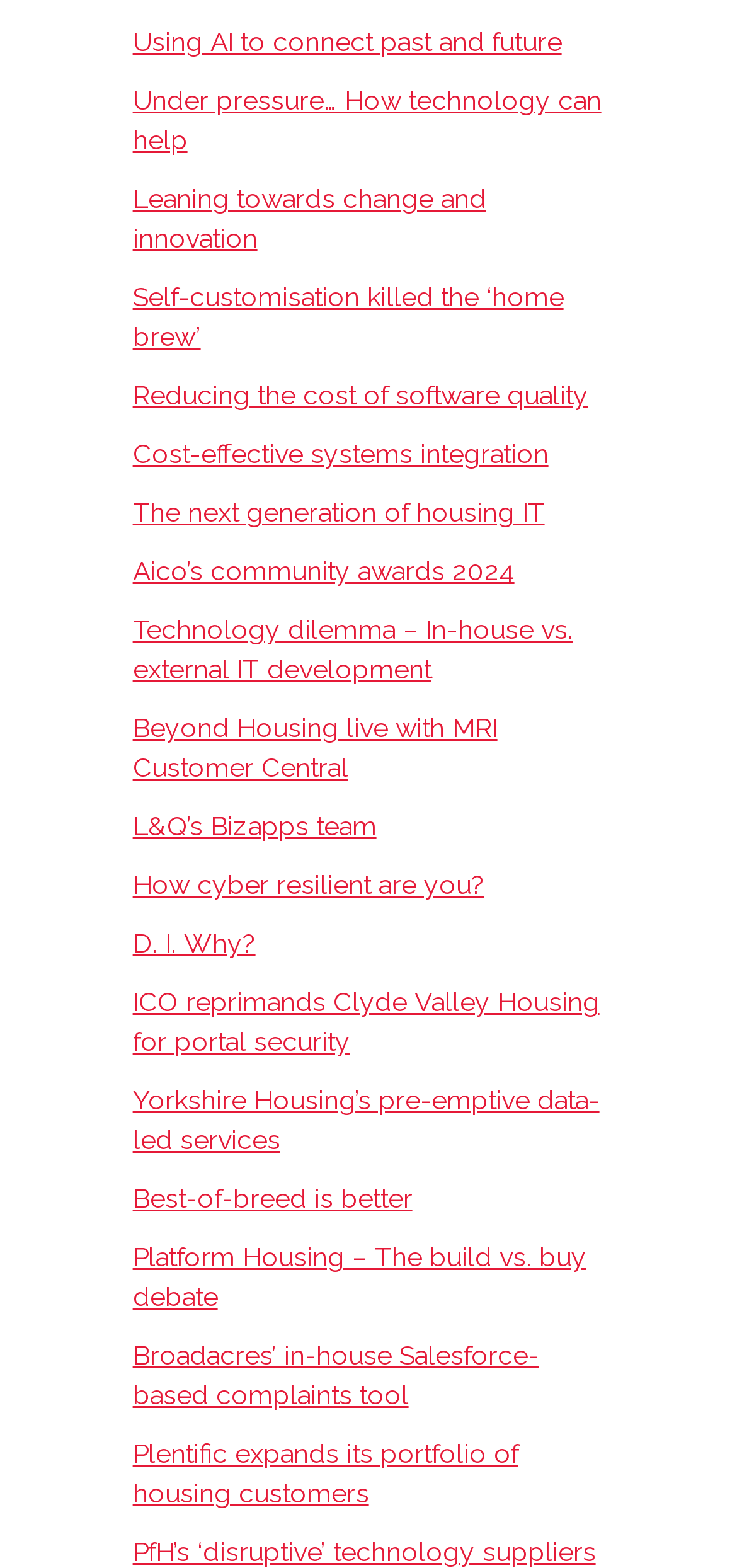From the webpage screenshot, identify the region described by PfH’s ‘disruptive’ technology suppliers. Provide the bounding box coordinates as (top-left x, top-left y, bottom-right x, bottom-right y), with each value being a floating point number between 0 and 1.

[0.18, 0.98, 0.808, 1.0]